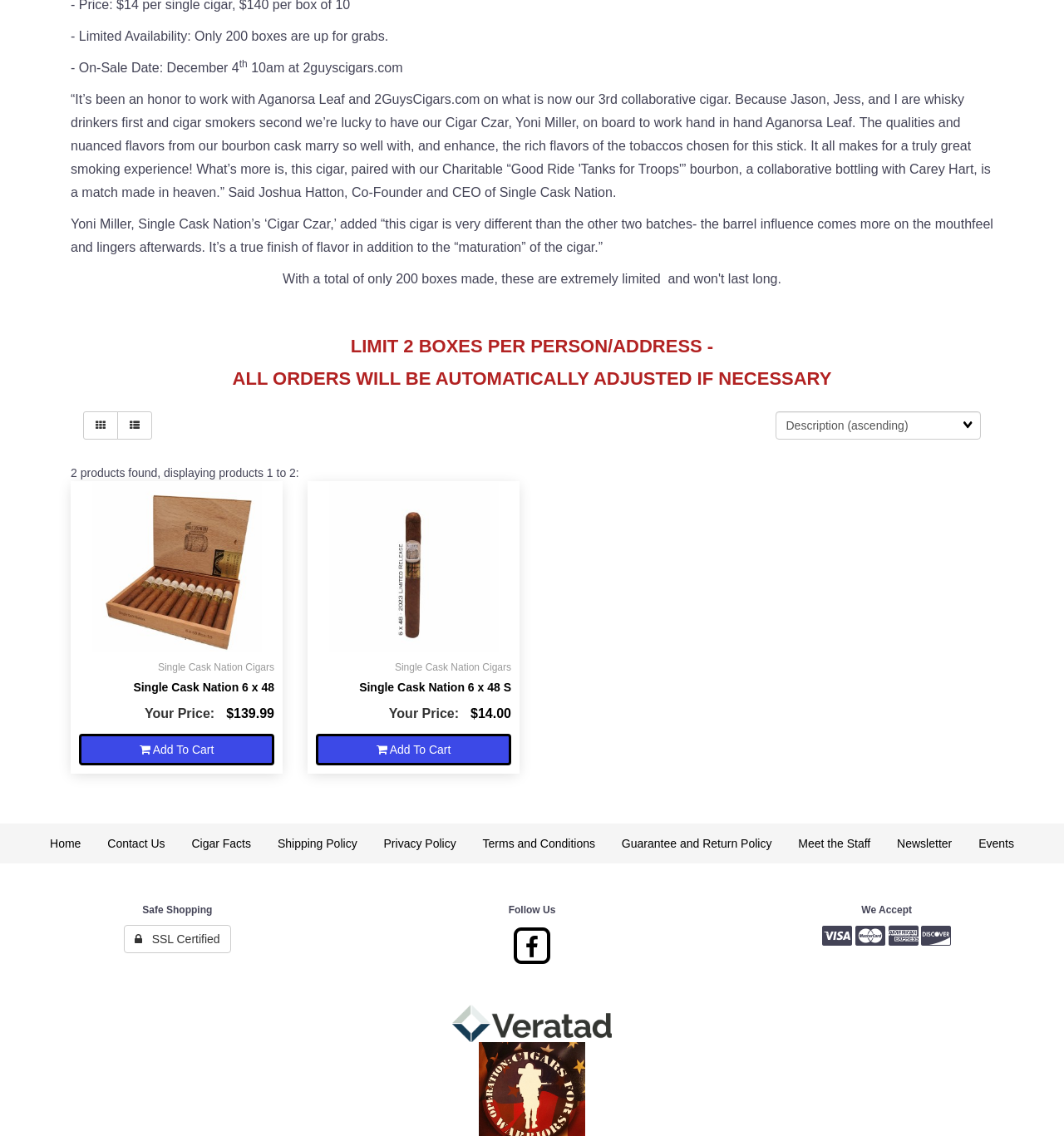Observe the image and answer the following question in detail: What is the purpose of the 'Add To Cart' button?

The 'Add To Cart' button is a link with the text ' Add To Cart' on the webpage, which suggests that its purpose is to allow users to add the product to their shopping cart for purchase.